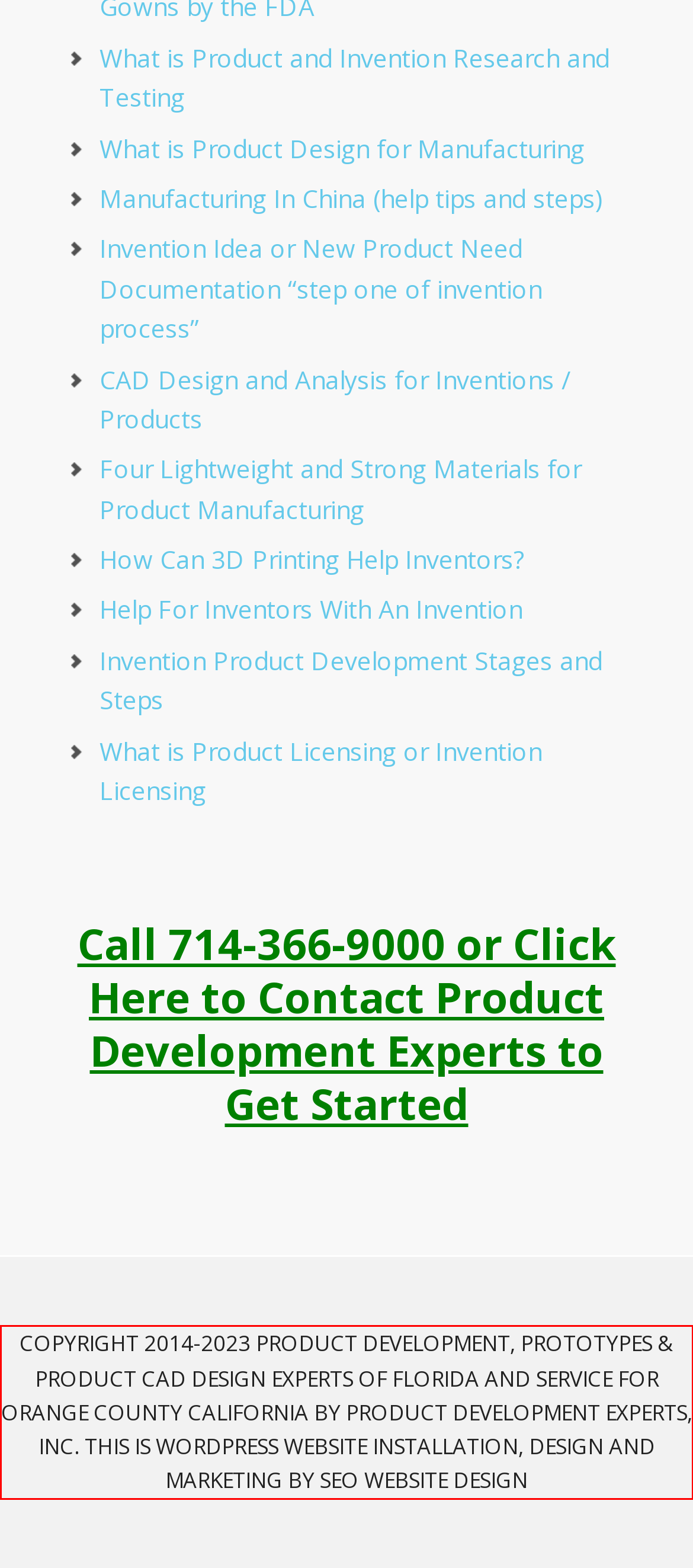Look at the webpage screenshot and recognize the text inside the red bounding box.

COPYRIGHT 2014-2023 PRODUCT DEVELOPMENT, PROTOTYPES & PRODUCT CAD DESIGN EXPERTS OF FLORIDA AND SERVICE FOR ORANGE COUNTY CALIFORNIA BY PRODUCT DEVELOPMENT EXPERTS, INC. THIS IS WORDPRESS WEBSITE INSTALLATION, DESIGN AND MARKETING BY SEO WEBSITE DESIGN